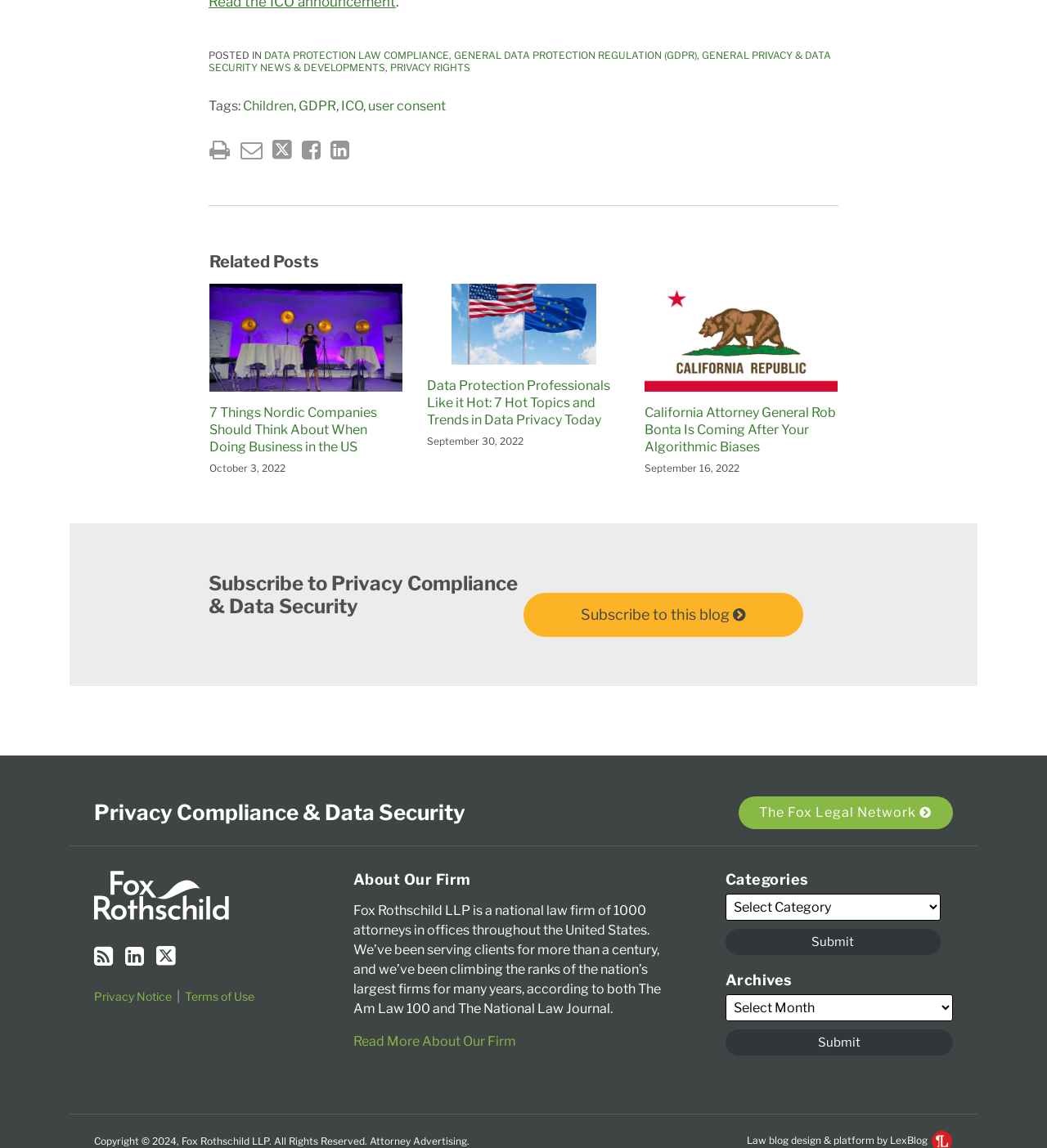Identify the bounding box coordinates for the UI element that matches this description: "Privacy Rights".

[0.373, 0.053, 0.449, 0.064]